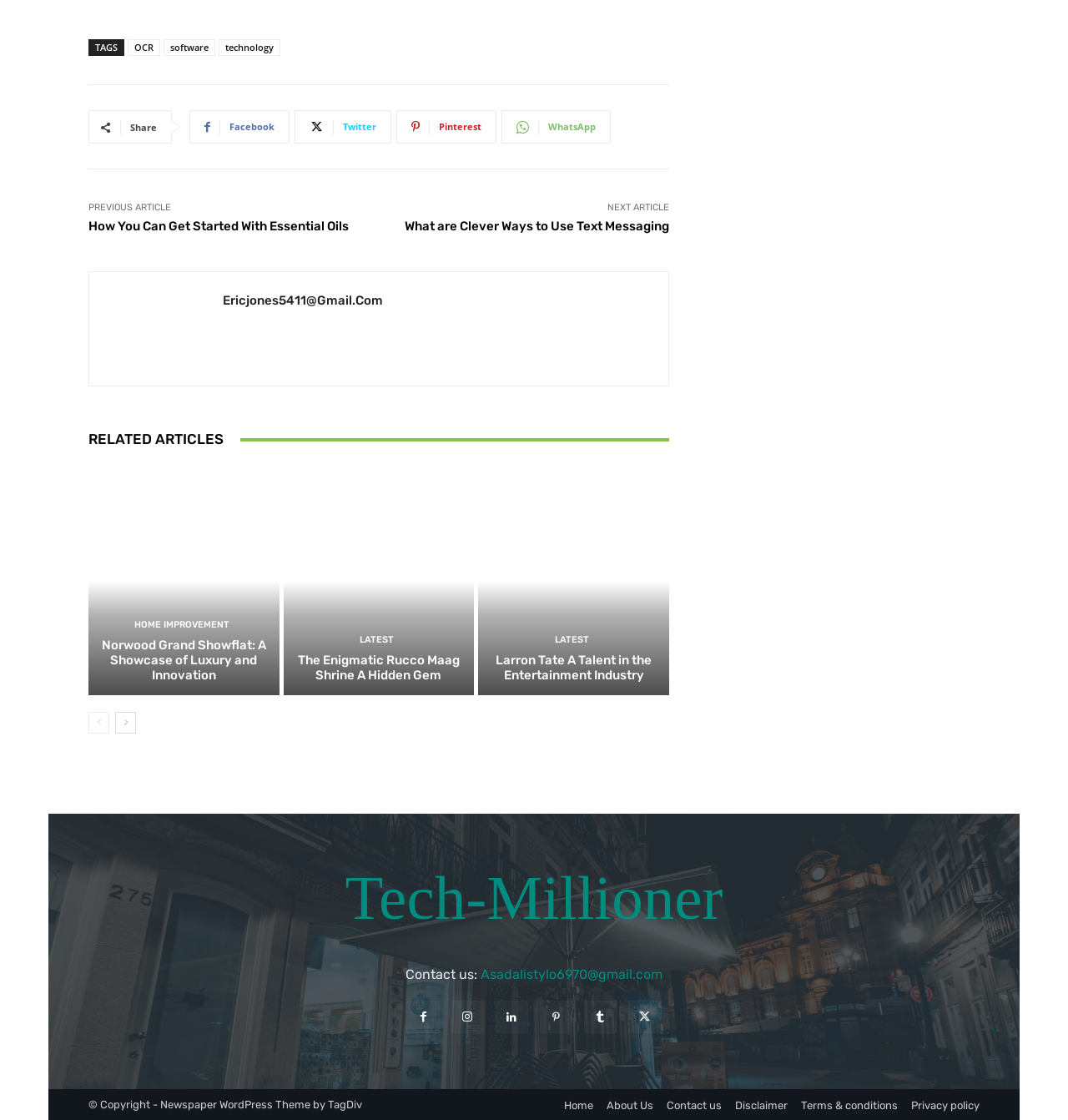Please locate the bounding box coordinates of the element that should be clicked to complete the given instruction: "Contact us through email".

[0.099, 0.258, 0.193, 0.329]